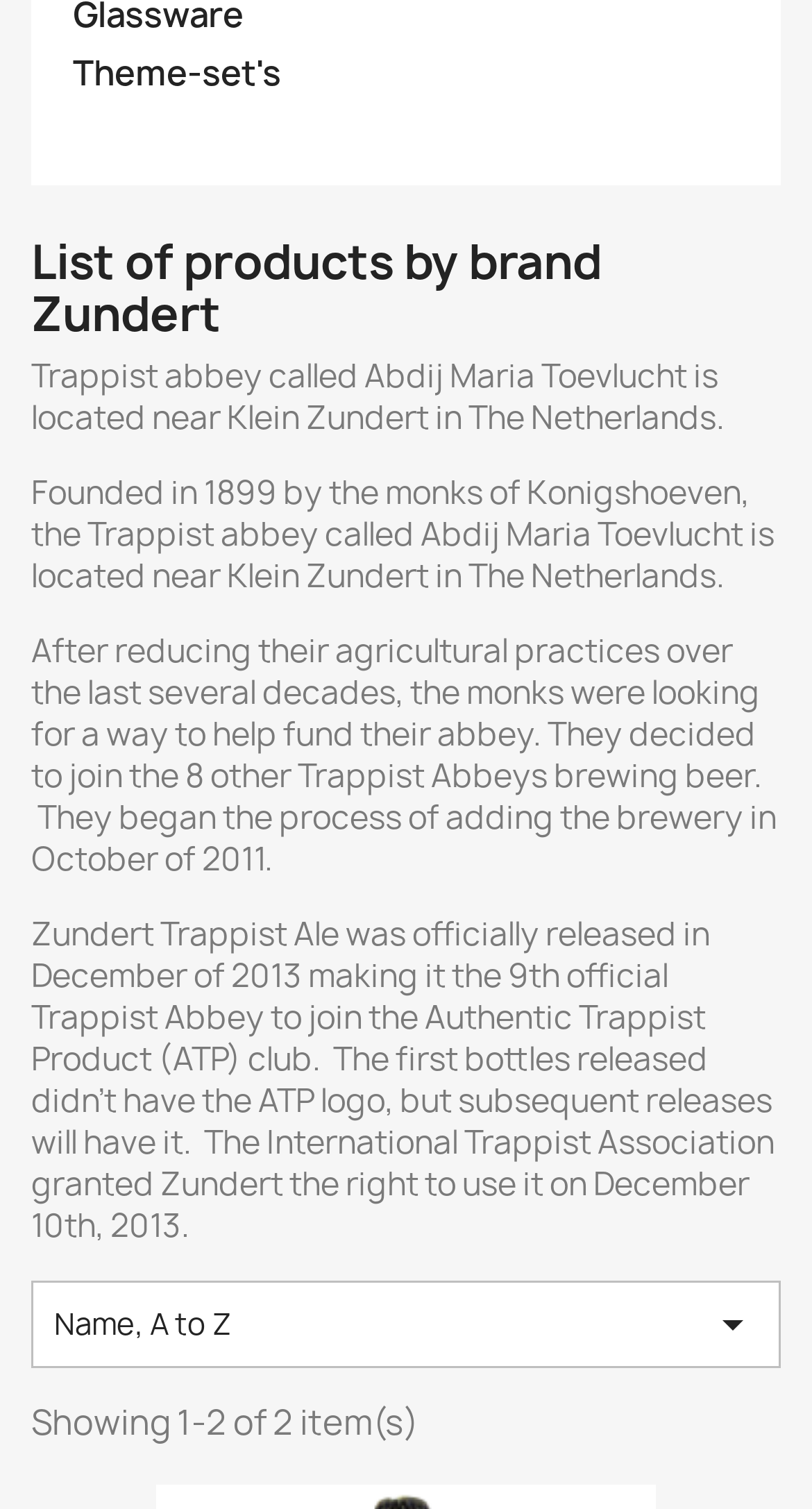Identify the bounding box for the UI element described as: "Name, A to Z ". Ensure the coordinates are four float numbers between 0 and 1, formatted as [left, top, right, bottom].

[0.038, 0.848, 0.962, 0.906]